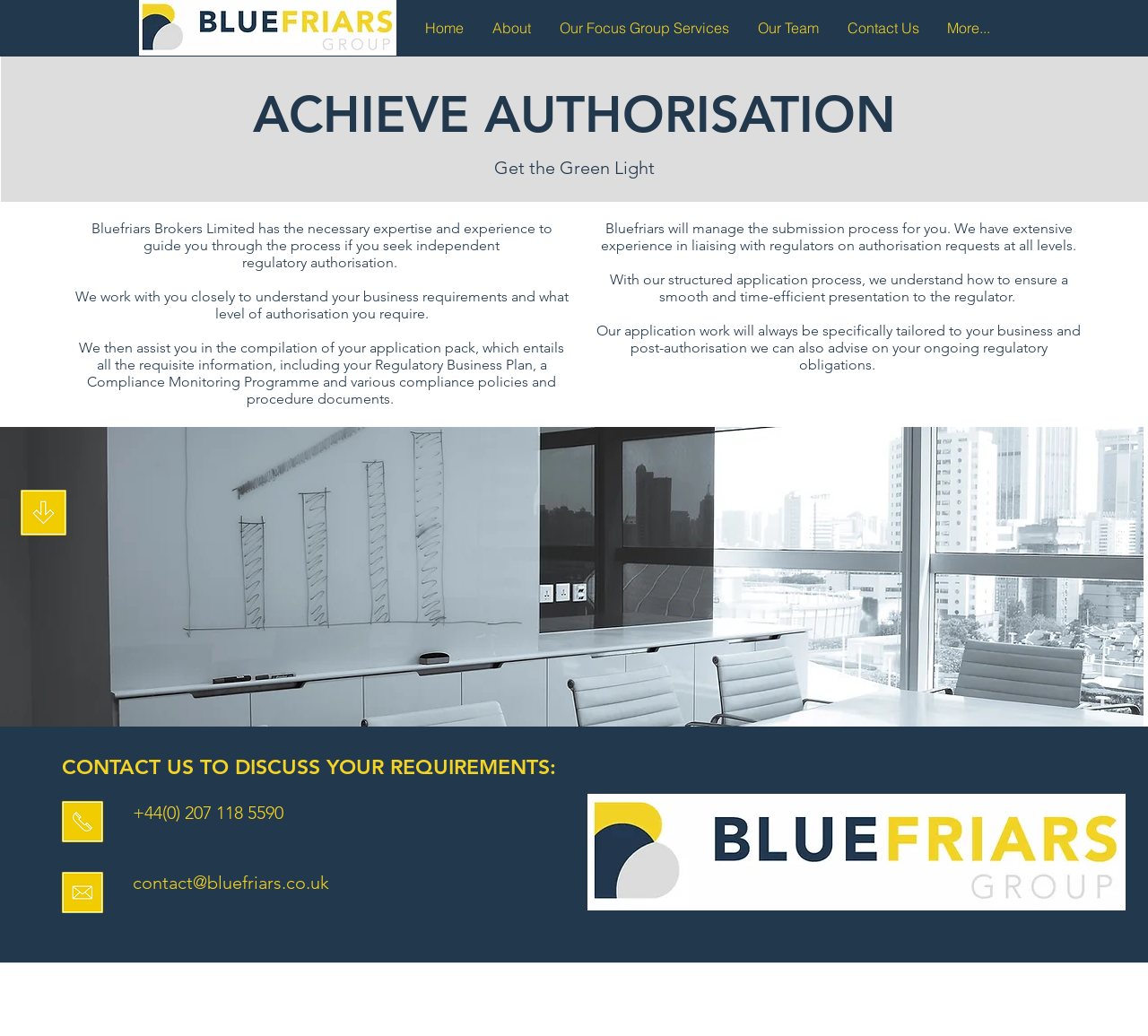Describe all visible elements and their arrangement on the webpage.

The webpage is about specialist consultancy services for FCA authorisation, specifically highlighting the expertise of Bluefriars Brokers Limited in guiding clients through the process. 

At the top left corner, there is a small logo of Bluefriars. Next to it, a navigation menu spans across the top of the page, containing links to 'Home', 'About', 'Our Focus Group Services', 'Our Team', 'Contact Us', and 'More...'. 

Below the navigation menu, a large heading 'ACHIEVE AUTHORISATION' is centered. Underneath, there is a brief introduction to Bluefriars' services, explaining how they can assist clients in obtaining independent regulatory authorisation. 

The main content area is divided into sections, each describing a step in the authorisation process. The text is arranged in a clear and concise manner, with short paragraphs explaining the services offered by Bluefriars, including compiling application packs, managing the submission process, and providing guidance on ongoing regulatory obligations. 

On the left side of the page, there is a small image. Towards the bottom of the page, a section titled 'CONTACT US TO DISCUSS YOUR REQUIREMENTS:' is displayed prominently, featuring the company's contact information, including phone number and email address. The email address is also a clickable link. 

At the bottom right corner, there is another instance of the Bluefriars logo.